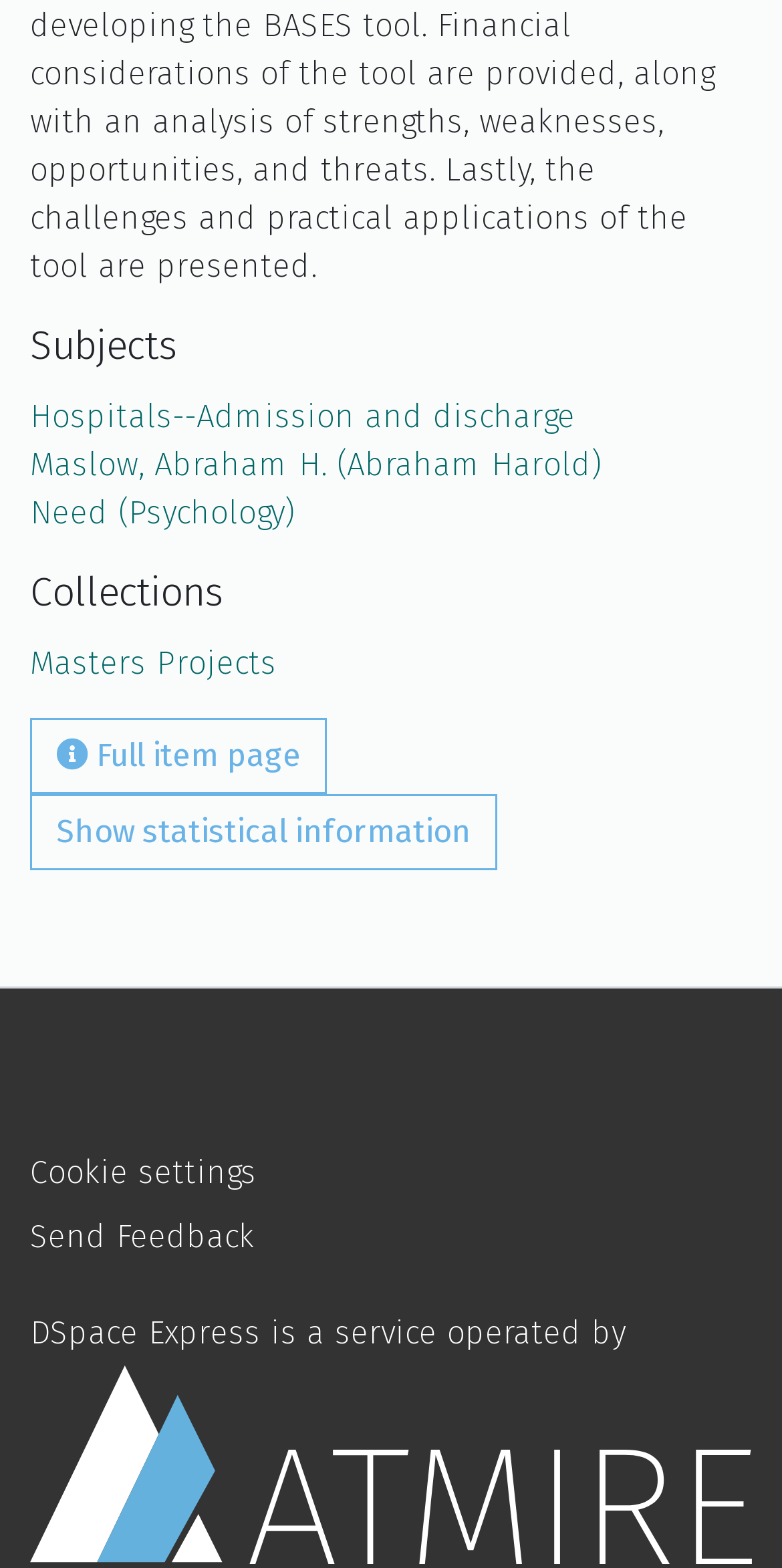Please find the bounding box coordinates of the section that needs to be clicked to achieve this instruction: "Send feedback".

[0.038, 0.777, 0.326, 0.801]